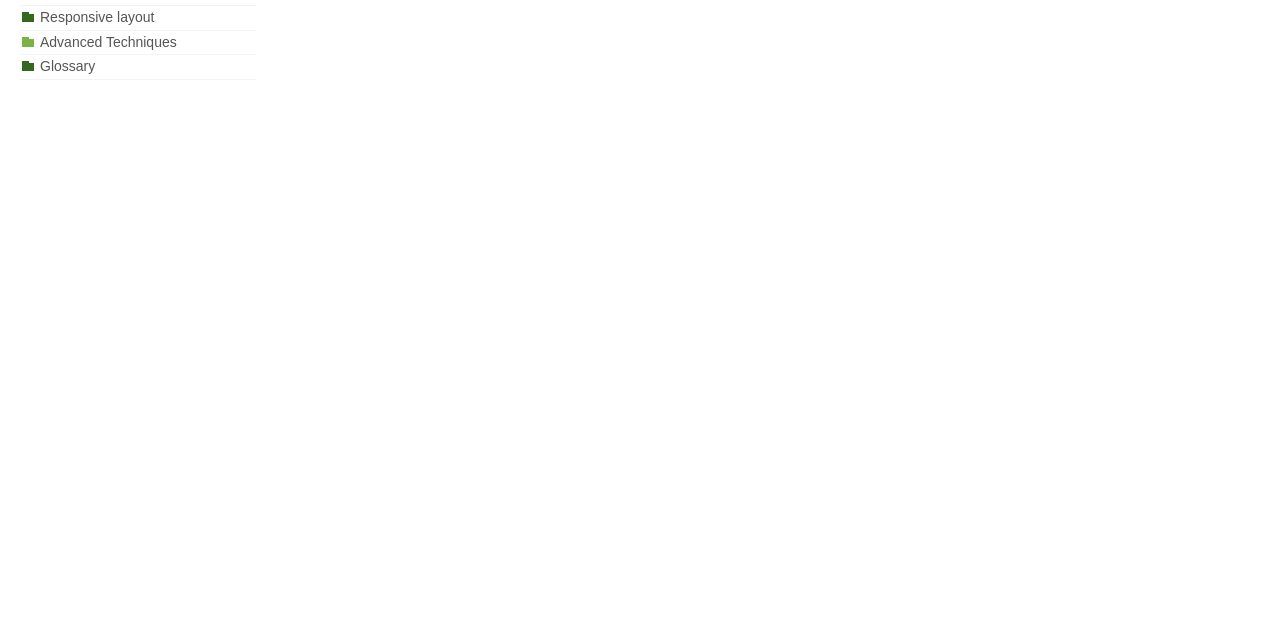Using the provided element description, identify the bounding box coordinates as (top-left x, top-left y, bottom-right x, bottom-right y). Ensure all values are between 0 and 1. Description: Glossary

[0.016, 0.086, 0.2, 0.125]